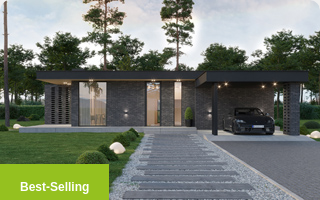Use a single word or phrase to answer the question:
What is the significance of the 'Best-Selling' label?

Popularity